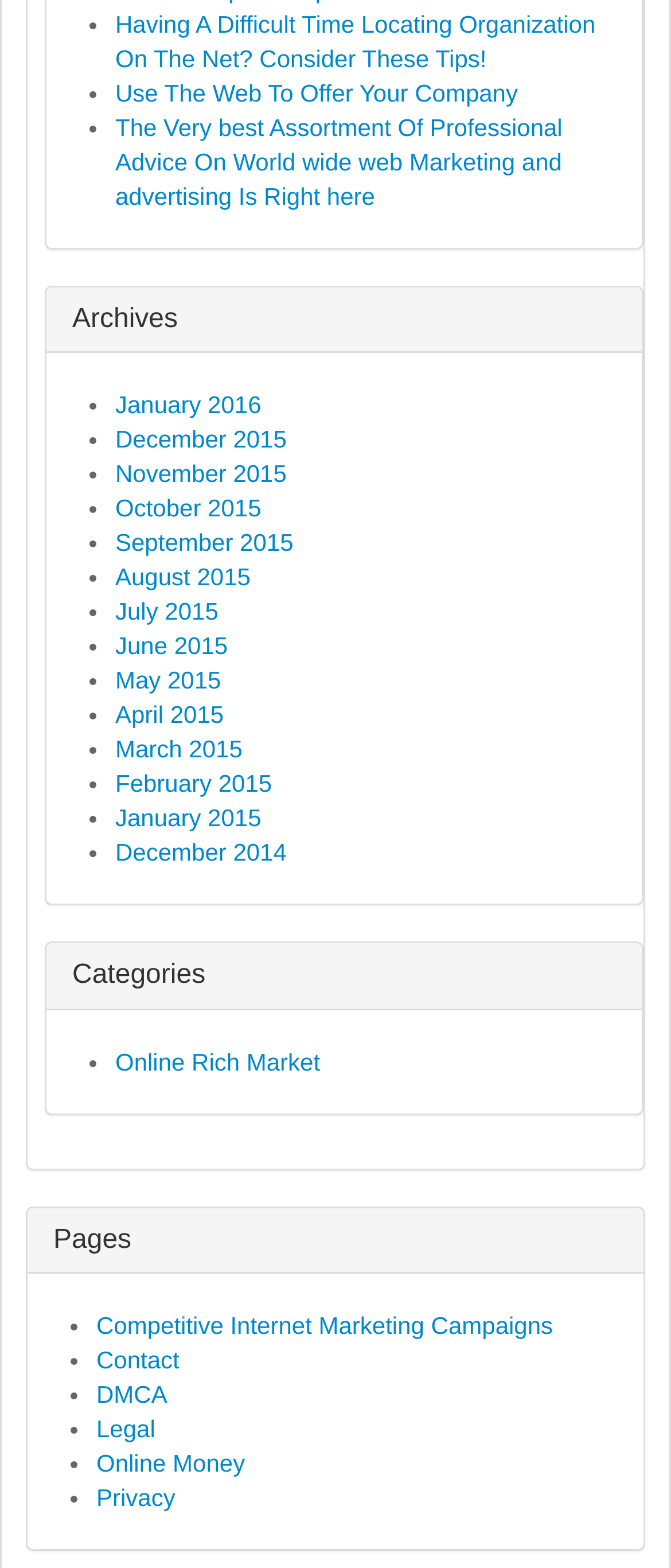Provide the bounding box coordinates of the section that needs to be clicked to accomplish the following instruction: "visit Cosmos."

None